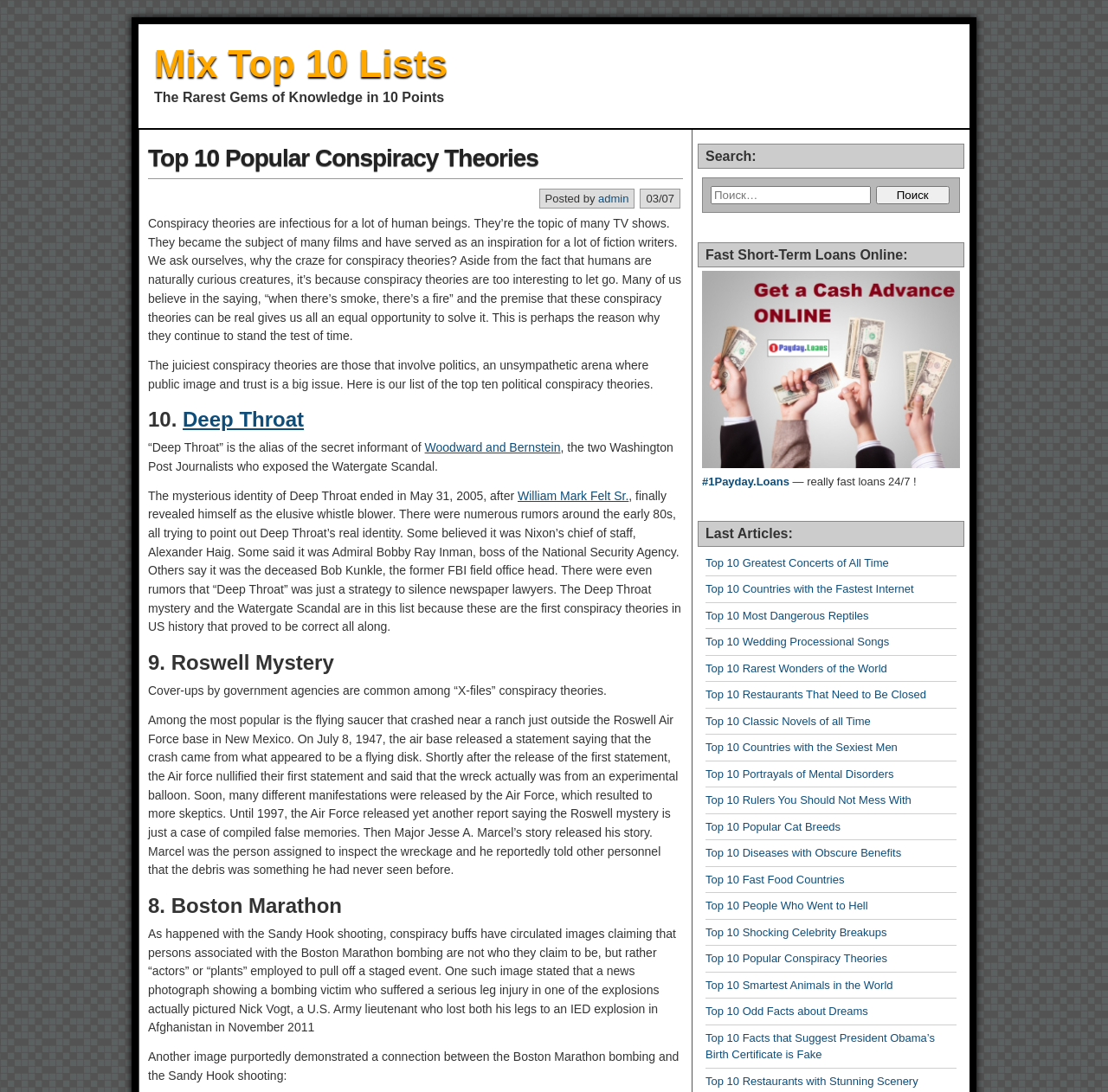How many conspiracy theories are listed?
Your answer should be a single word or phrase derived from the screenshot.

10